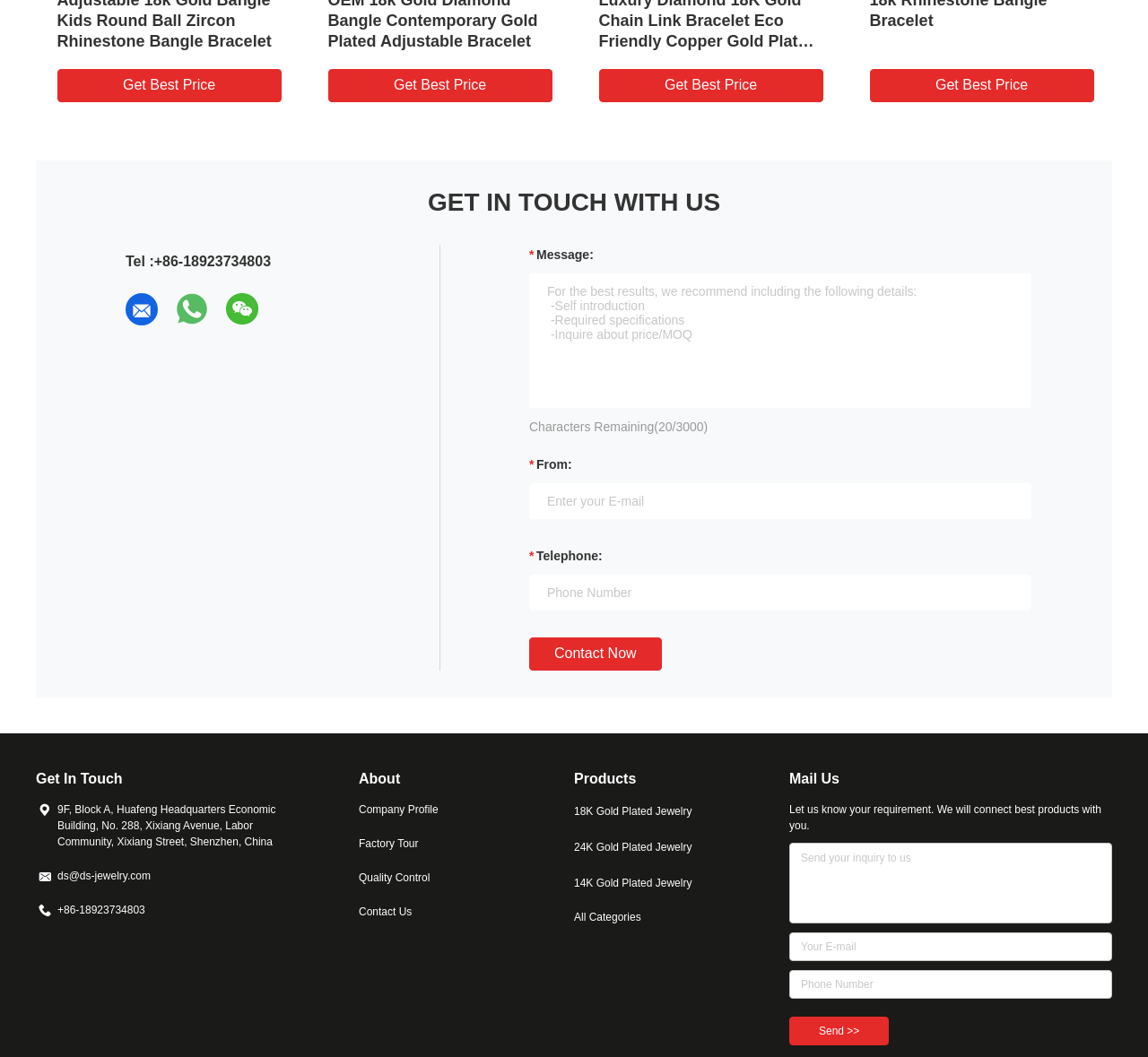Find and indicate the bounding box coordinates of the region you should select to follow the given instruction: "Click the 'Get Best Price' button".

[0.048, 0.065, 0.244, 0.097]